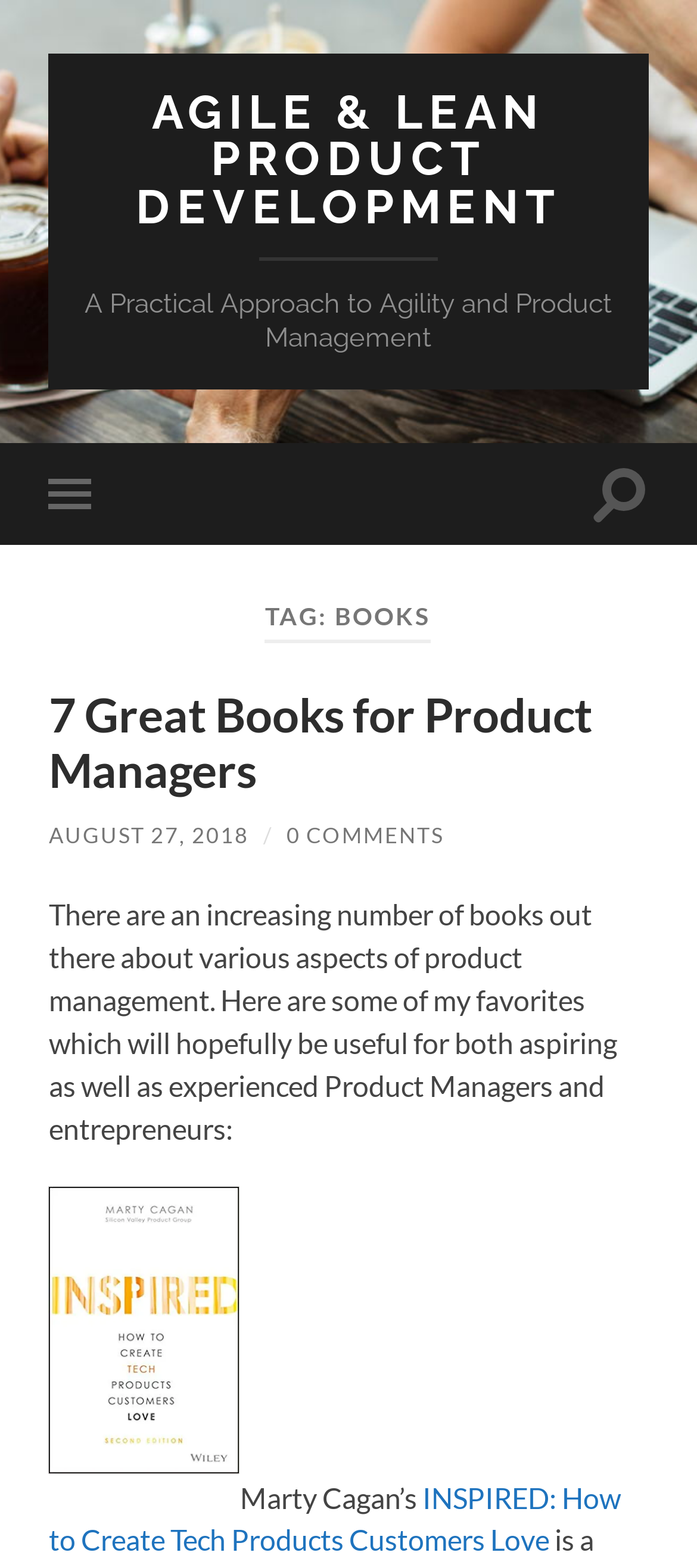Provide the bounding box coordinates of the area you need to click to execute the following instruction: "Toggle the mobile menu".

[0.07, 0.283, 0.152, 0.348]